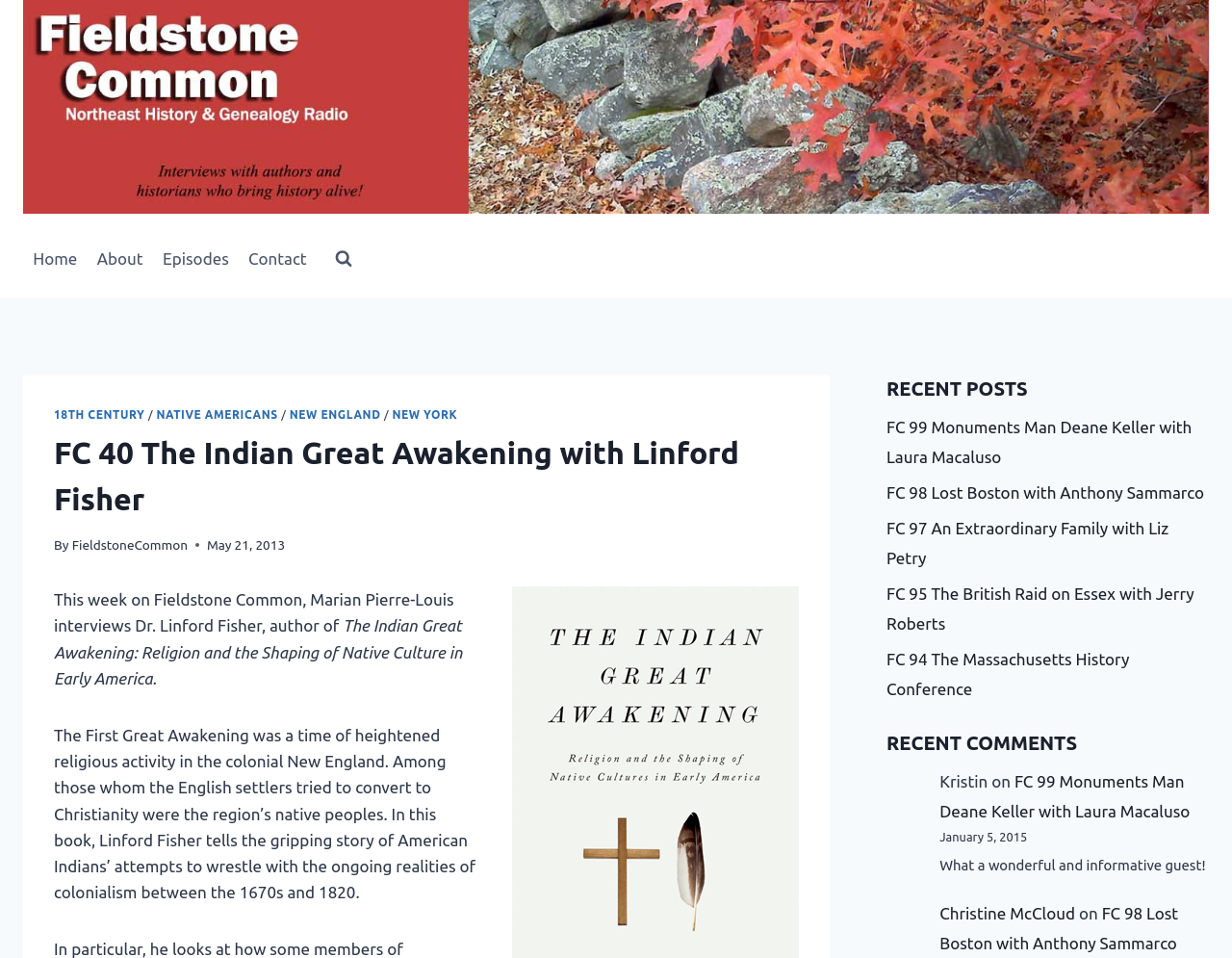Locate and extract the text of the main heading on the webpage.

FC 40 The Indian Great Awakening with Linford Fisher